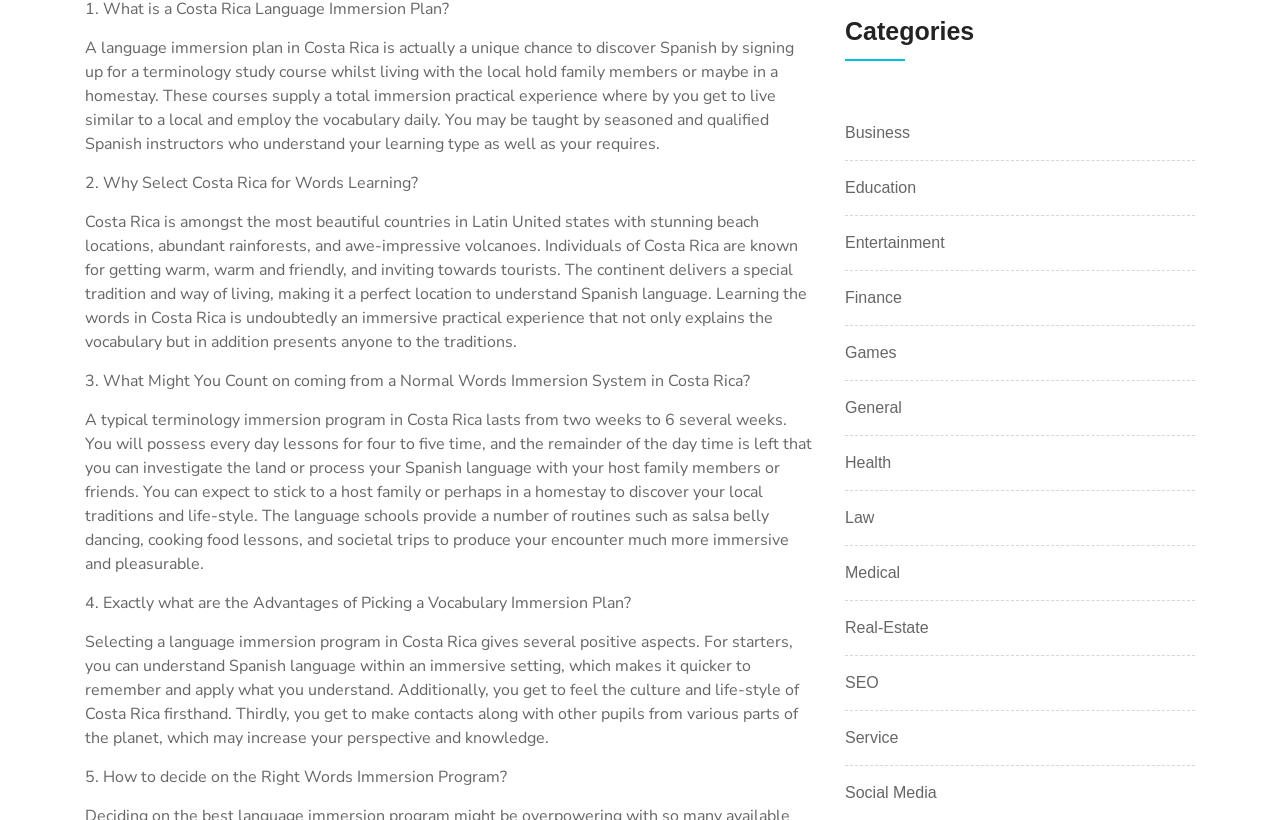Determine the bounding box coordinates for the region that must be clicked to execute the following instruction: "Click on the 'Business' category".

[0.66, 0.148, 0.711, 0.177]